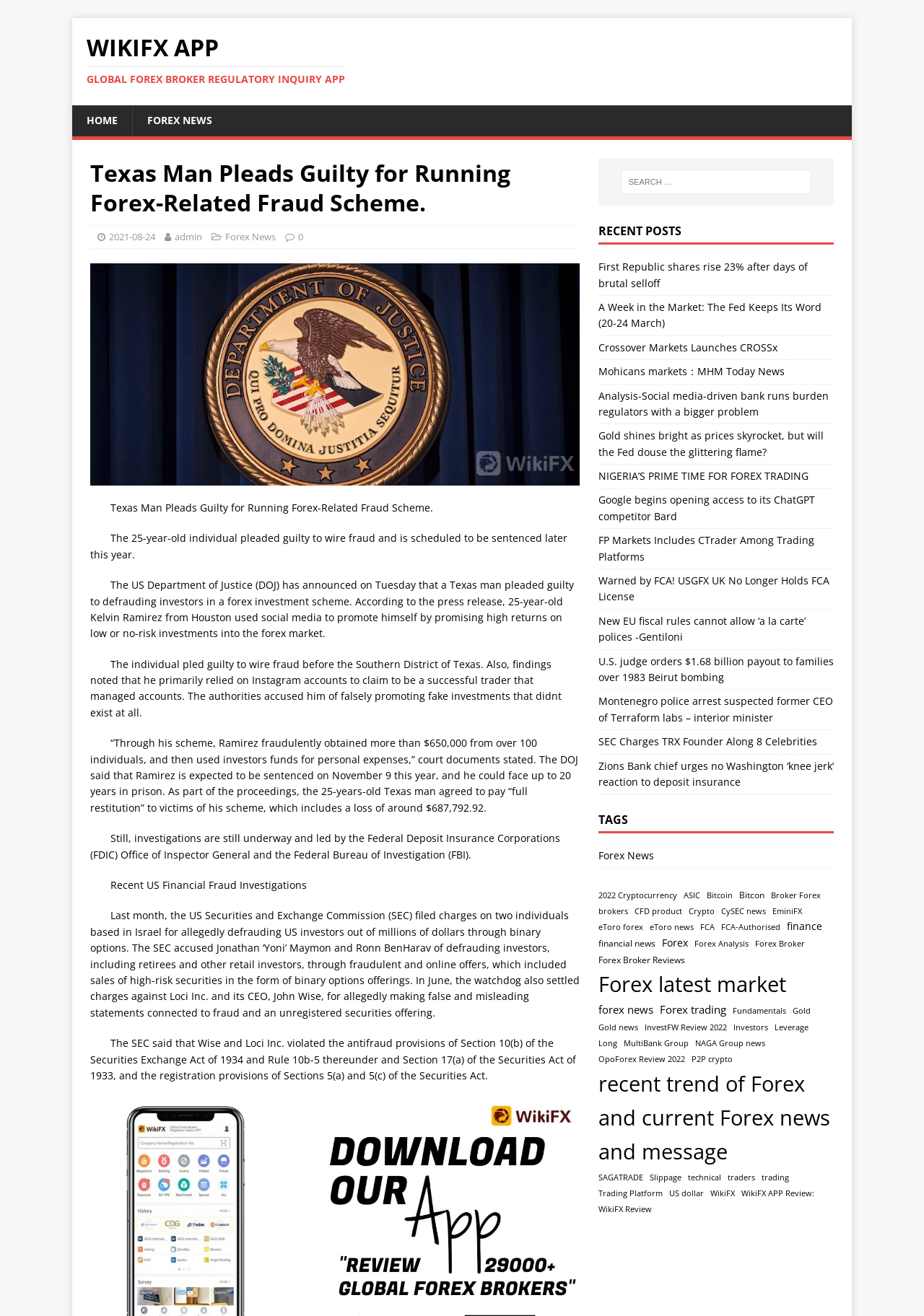Locate the bounding box coordinates of the element that needs to be clicked to carry out the instruction: "View Forex News". The coordinates should be given as four float numbers ranging from 0 to 1, i.e., [left, top, right, bottom].

[0.244, 0.175, 0.298, 0.185]